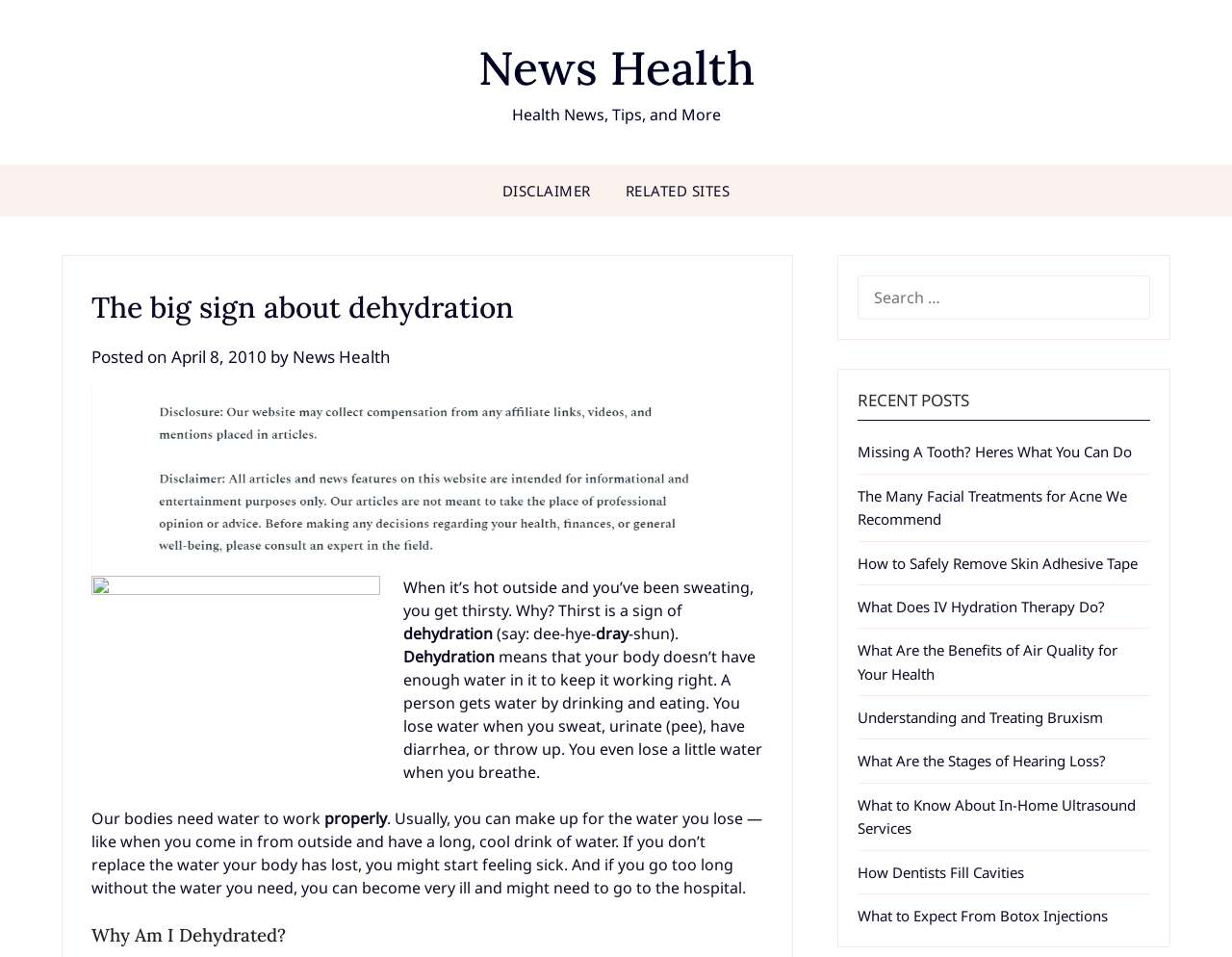Give a full account of the webpage's elements and their arrangement.

This webpage is about health news, tips, and more, specifically focusing on dehydration. At the top, there is a link to "News Health" and a static text "Health News, Tips, and More". Below this, there are two links, "DISCLAIMER" and "RELATED SITES". 

The main content of the webpage is divided into sections. The first section has a heading "The big sign about dehydration" and a posted date "April 8, 2010". Below this, there is an image. The article starts with a question "When it’s hot outside and you’ve been sweating, you get thirsty. Why? Thirst is a sign of dehydration..." and explains what dehydration means and how it occurs. 

There are two more images in this section. The article continues to explain the importance of water for our bodies and what happens if we don't replace the water we lose. 

The next section has a heading "Why Am I Dehydrated?".

On the right side of the webpage, there is a search box with a label "SEARCH FOR:". Below this, there is a section with a heading "RECENT POSTS" that lists 10 recent health-related articles with links to each article.